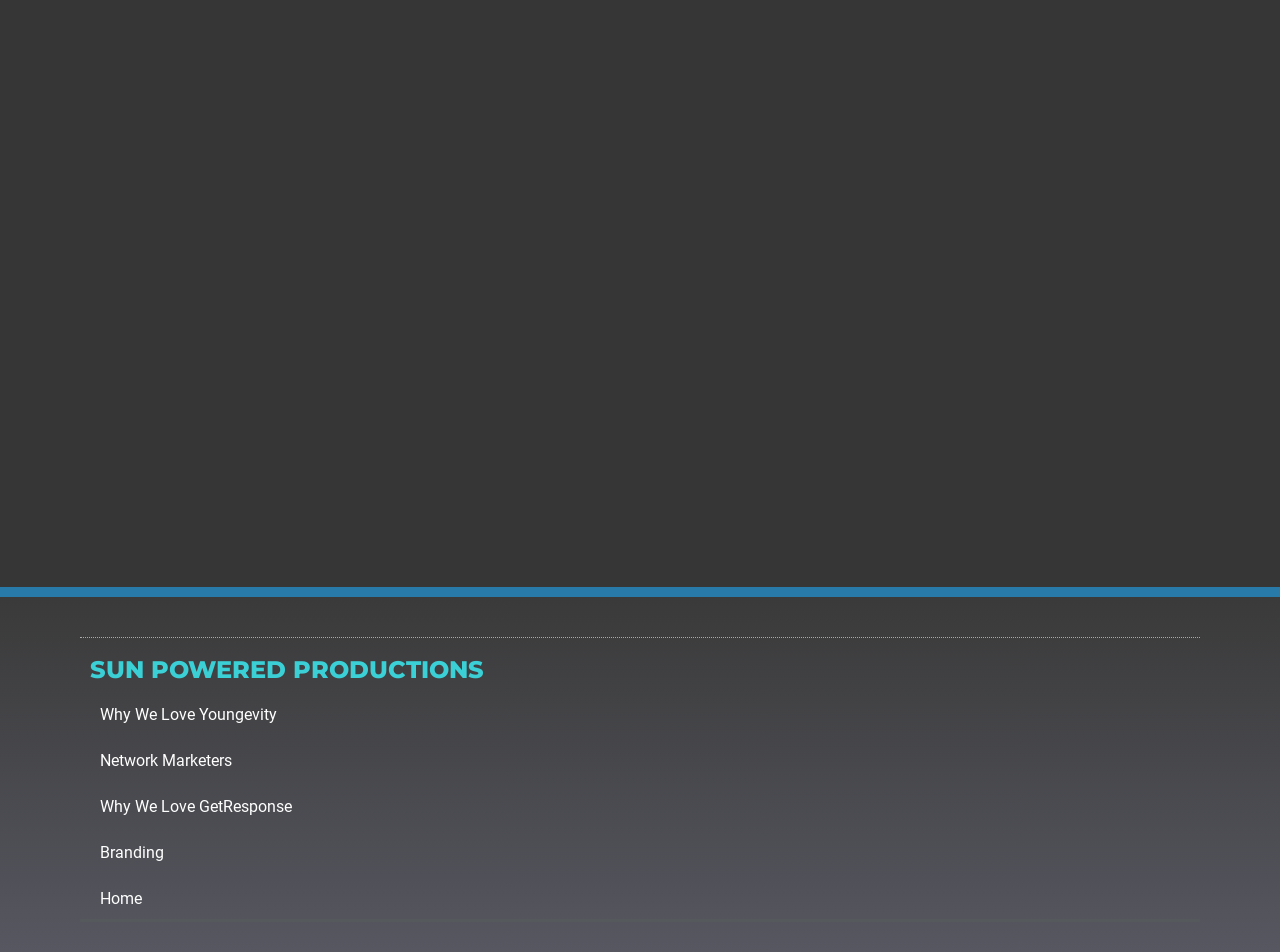Please give a short response to the question using one word or a phrase:
What is the name of the production company?

SUN POWERED PRODUCTIONS